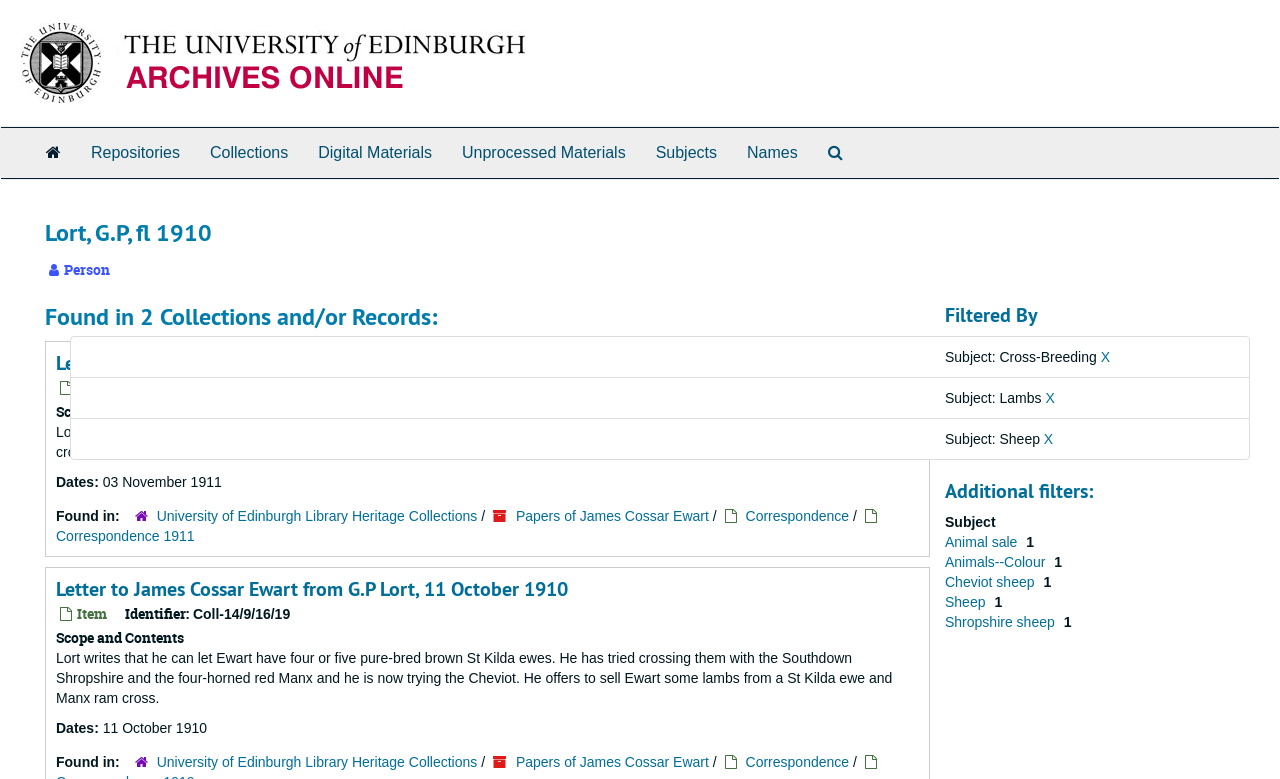Specify the bounding box coordinates of the area to click in order to execute this command: 'View Papers of James Cossar Ewart'. The coordinates should consist of four float numbers ranging from 0 to 1, and should be formatted as [left, top, right, bottom].

[0.403, 0.652, 0.554, 0.672]